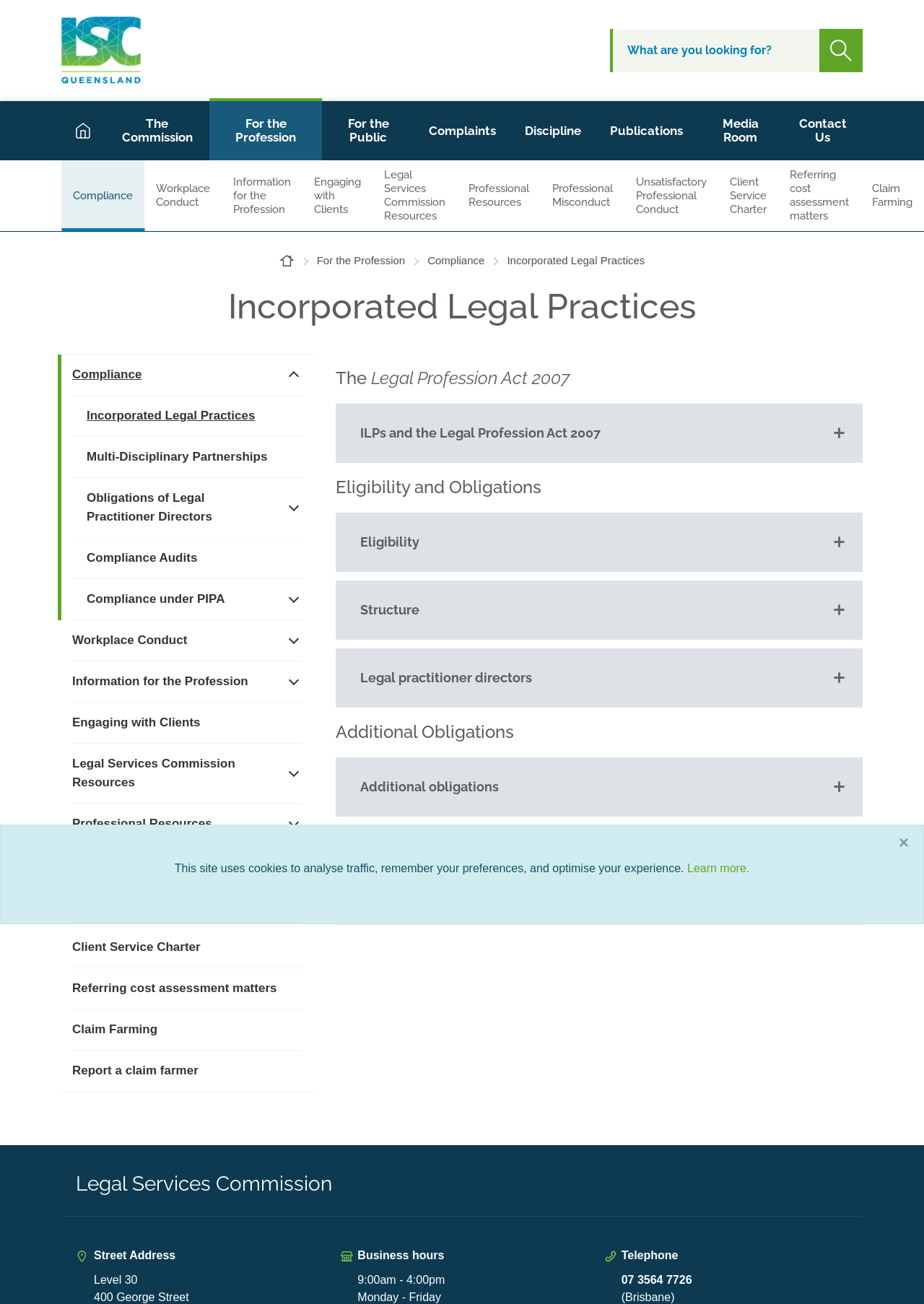Provide the bounding box coordinates, formatted as (top-left x, top-left y, bottom-right x, bottom-right y), with all values being floating point numbers between 0 and 1. Identify the bounding box of the UI element that matches the description: Engaging with Clients

[0.327, 0.123, 0.403, 0.177]